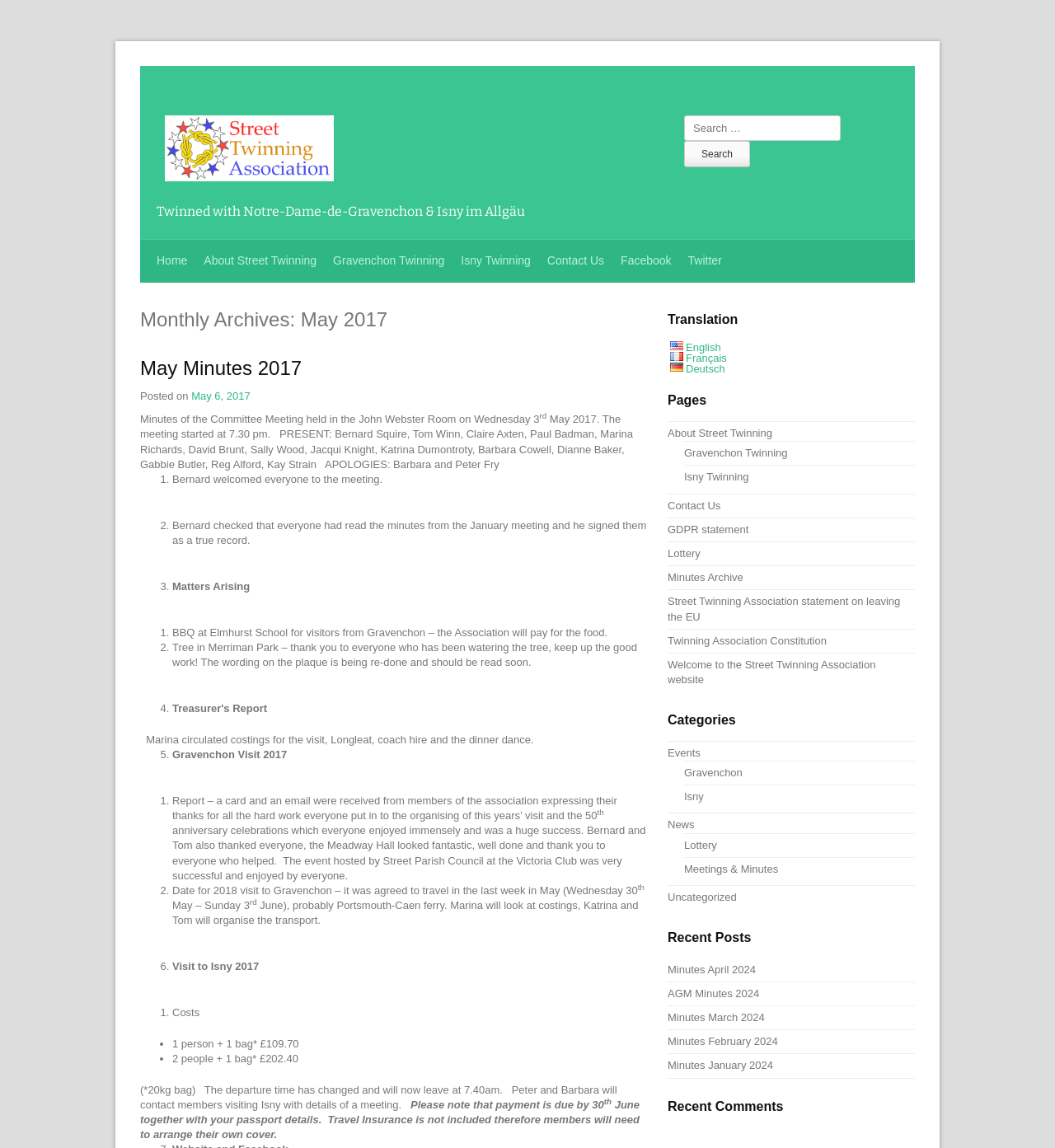What is the language of the webpage?
Answer with a single word or phrase, using the screenshot for reference.

English